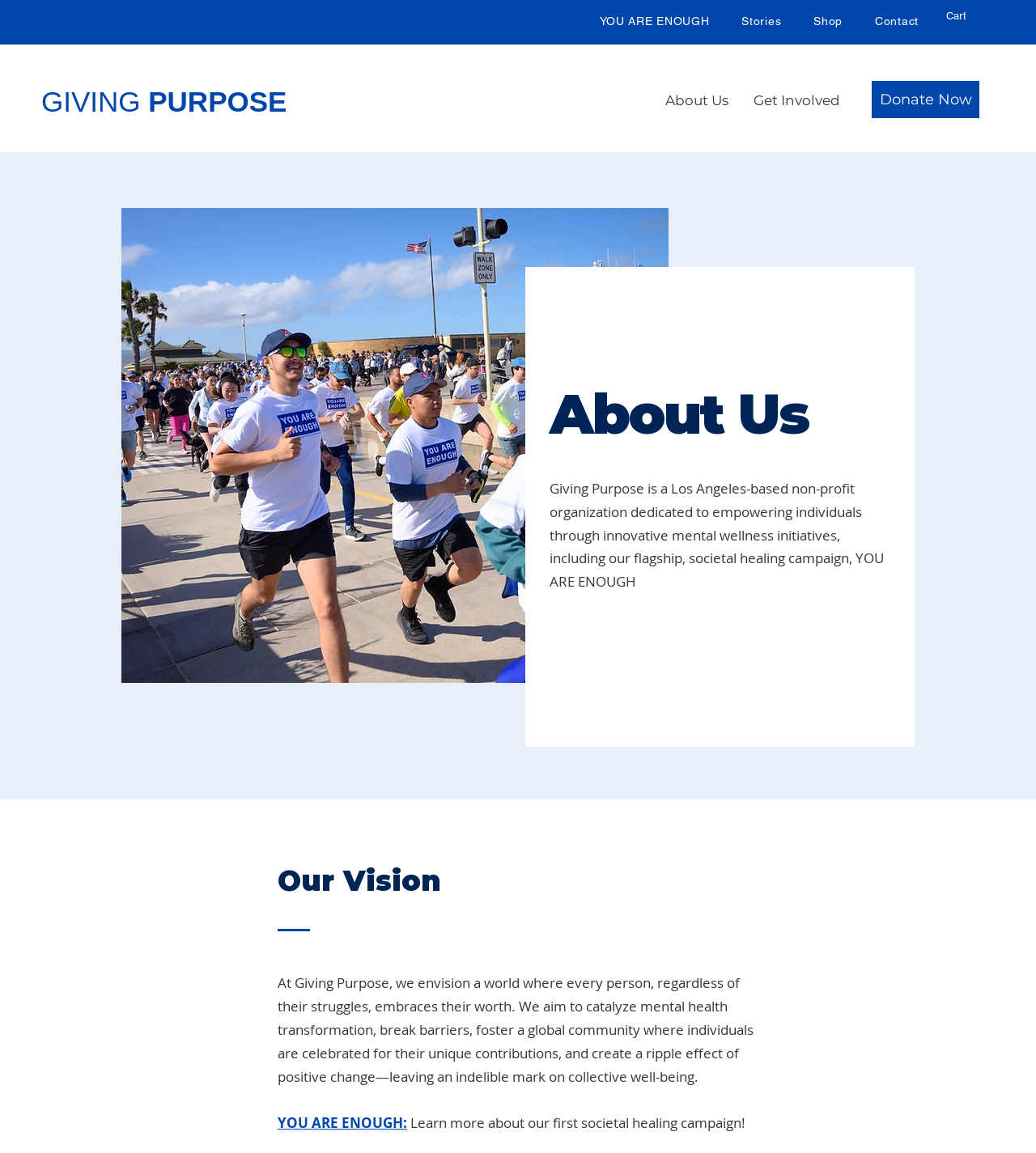Illustrate the webpage thoroughly, mentioning all important details.

The webpage is about Giving Purpose, a Los Angeles-based non-profit organization. At the top, there is a navigation menu with links to "YOU ARE ENOUGH", "Stories", "Shop", and "Contact". To the right of this menu, there is a cart icon with the text "Cart". Below the navigation menu, the organization's name "GIVING PURPOSE" is prominently displayed.

On the left side of the page, there is a secondary navigation menu with links to "About Us" and "Get Involved". Next to this menu, there is a call-to-action button "Donate Now". Below these elements, there is a large image titled "The race begins.jpeg".

The main content of the page is divided into two sections. The first section has a heading "About Us" and a paragraph of text that describes the organization's mission and initiatives, including their flagship campaign "YOU ARE ENOUGH". The second section has a heading "Our Vision" and a longer paragraph of text that outlines the organization's goals and aspirations for creating a positive impact on mental health and well-being.

At the bottom of the page, there is a link to learn more about the "YOU ARE ENOUGH" campaign. Overall, the webpage has a clean and organized layout, with clear headings and concise text that effectively communicates the organization's purpose and mission.